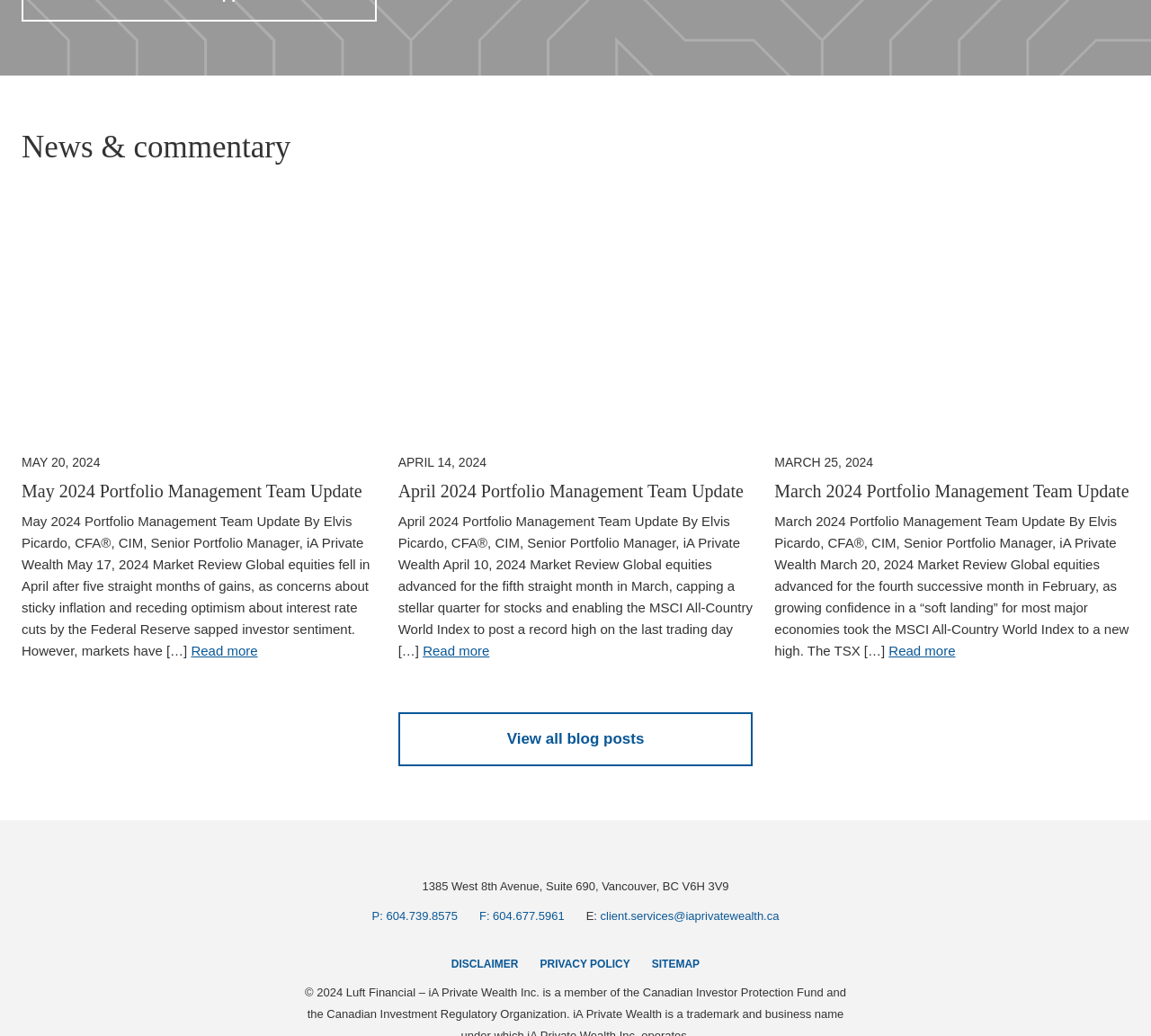Identify the bounding box of the HTML element described as: "client.services@iaprivatewealth.ca".

[0.522, 0.877, 0.677, 0.89]